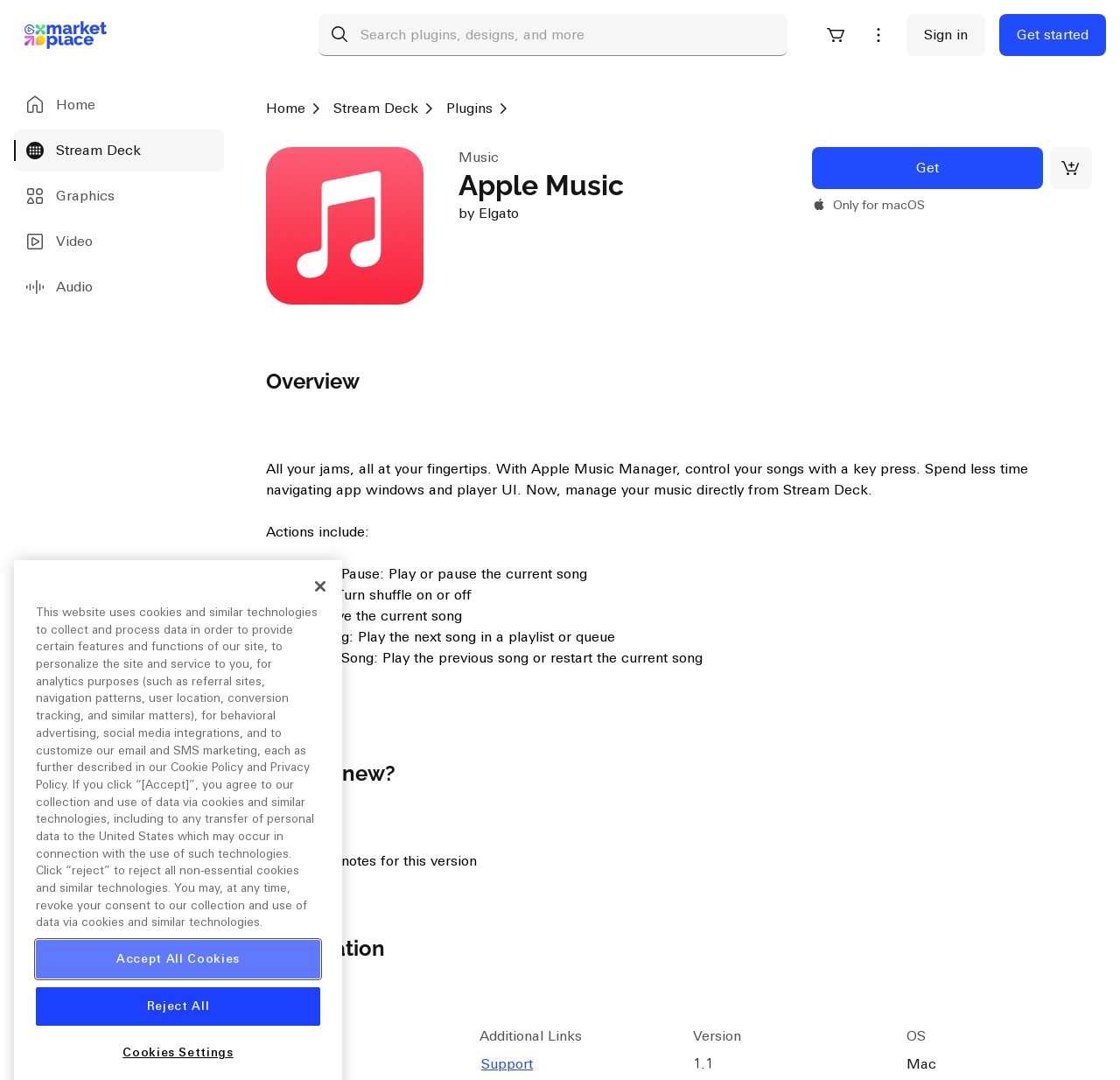What is the size of the plugin?
Refer to the image and answer the question using a single word or phrase.

531.19 KB